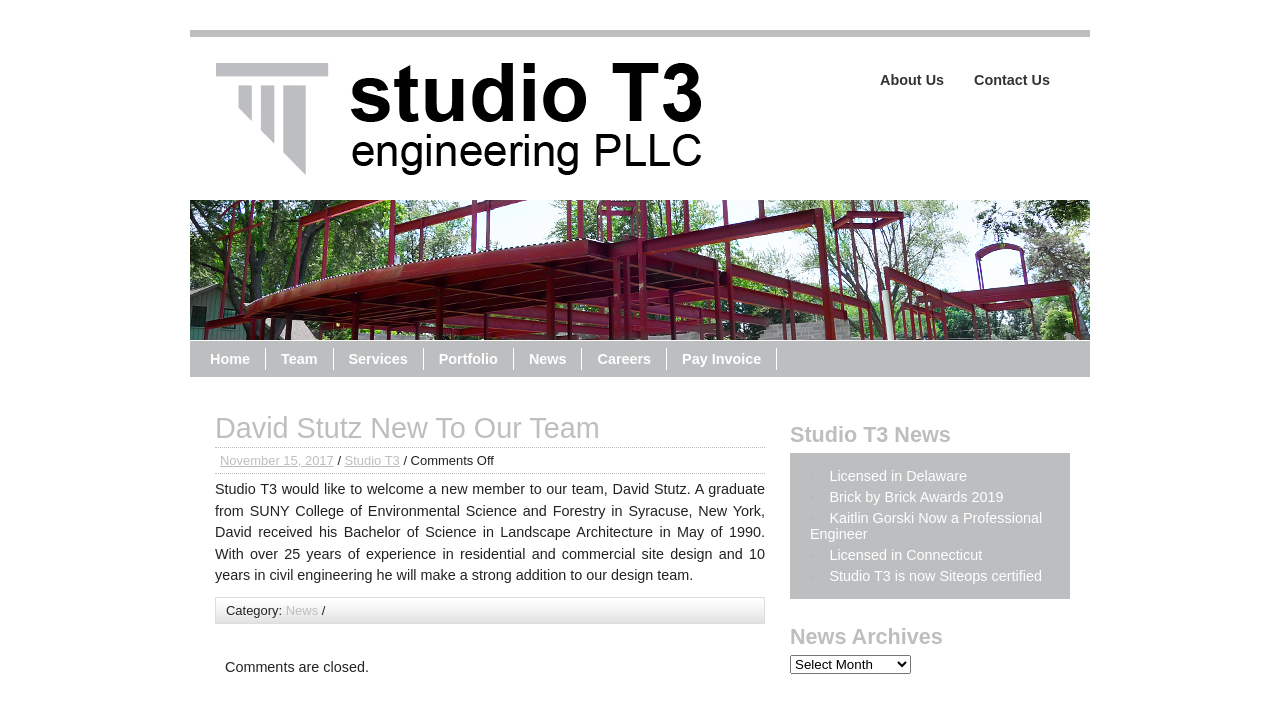Based on the image, provide a detailed response to the question:
What is the category of the news article?

The answer can be found in the static text element 'Category:' and its corresponding link element 'News'.